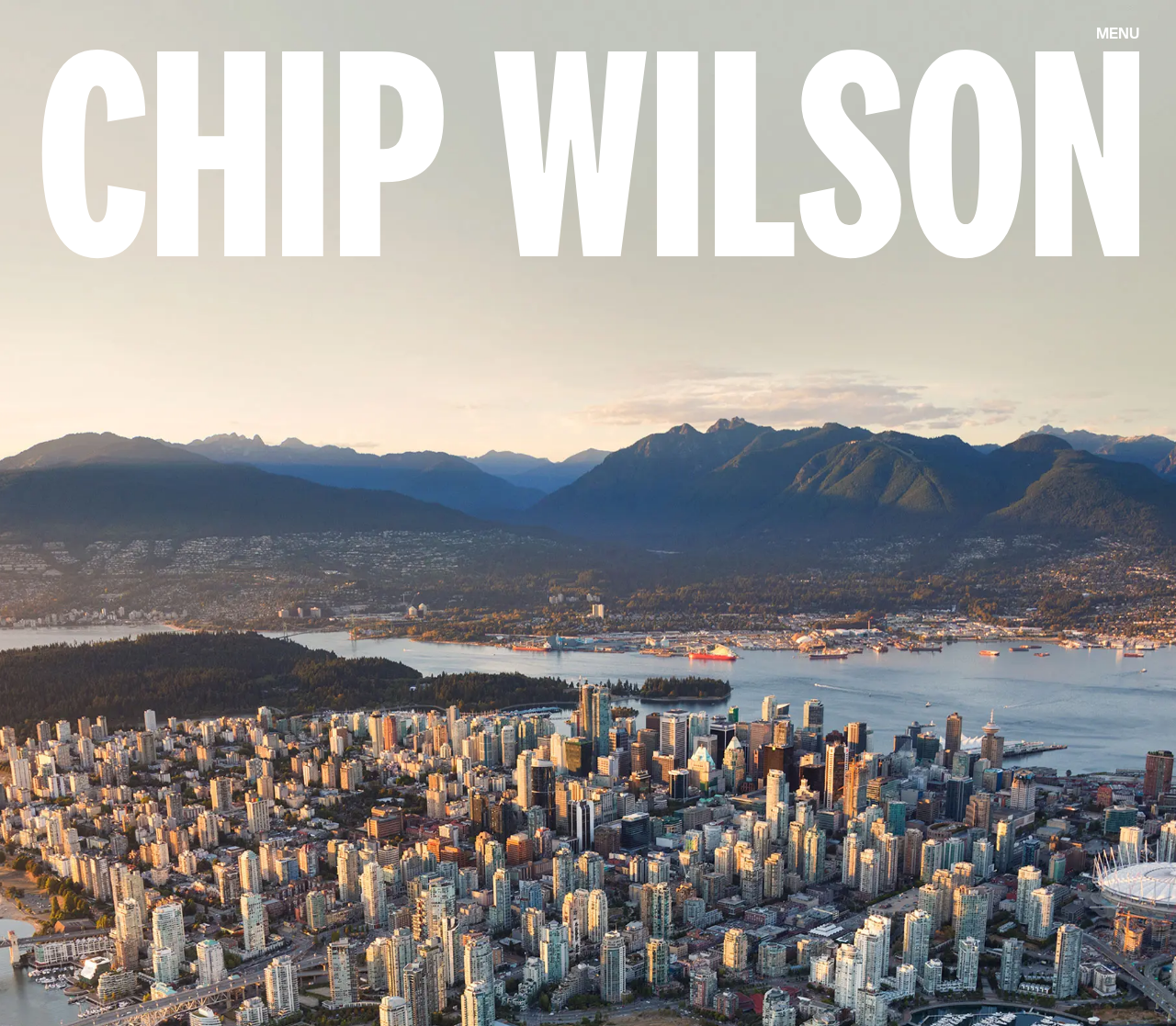Determine the bounding box coordinates (top-left x, top-left y, bottom-right x, bottom-right y) of the UI element described in the following text: About Us

None